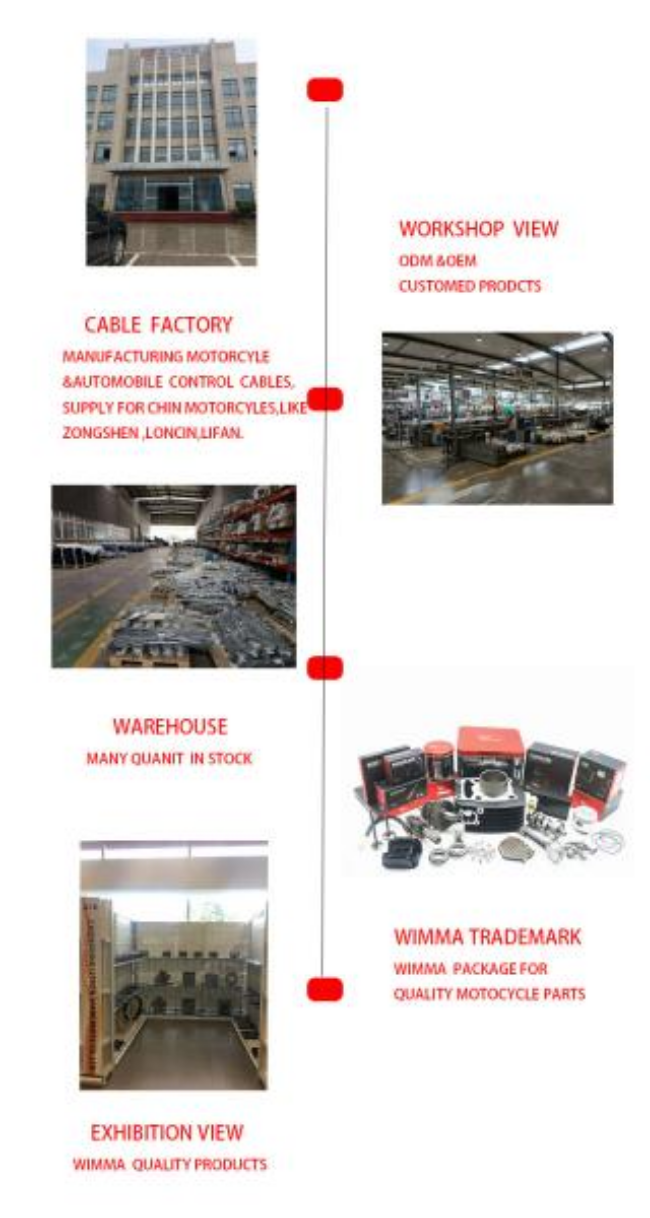Provide a one-word or short-phrase answer to the question:
What brands are the control cables designed for?

Zongshen, Loncin, and Lifan